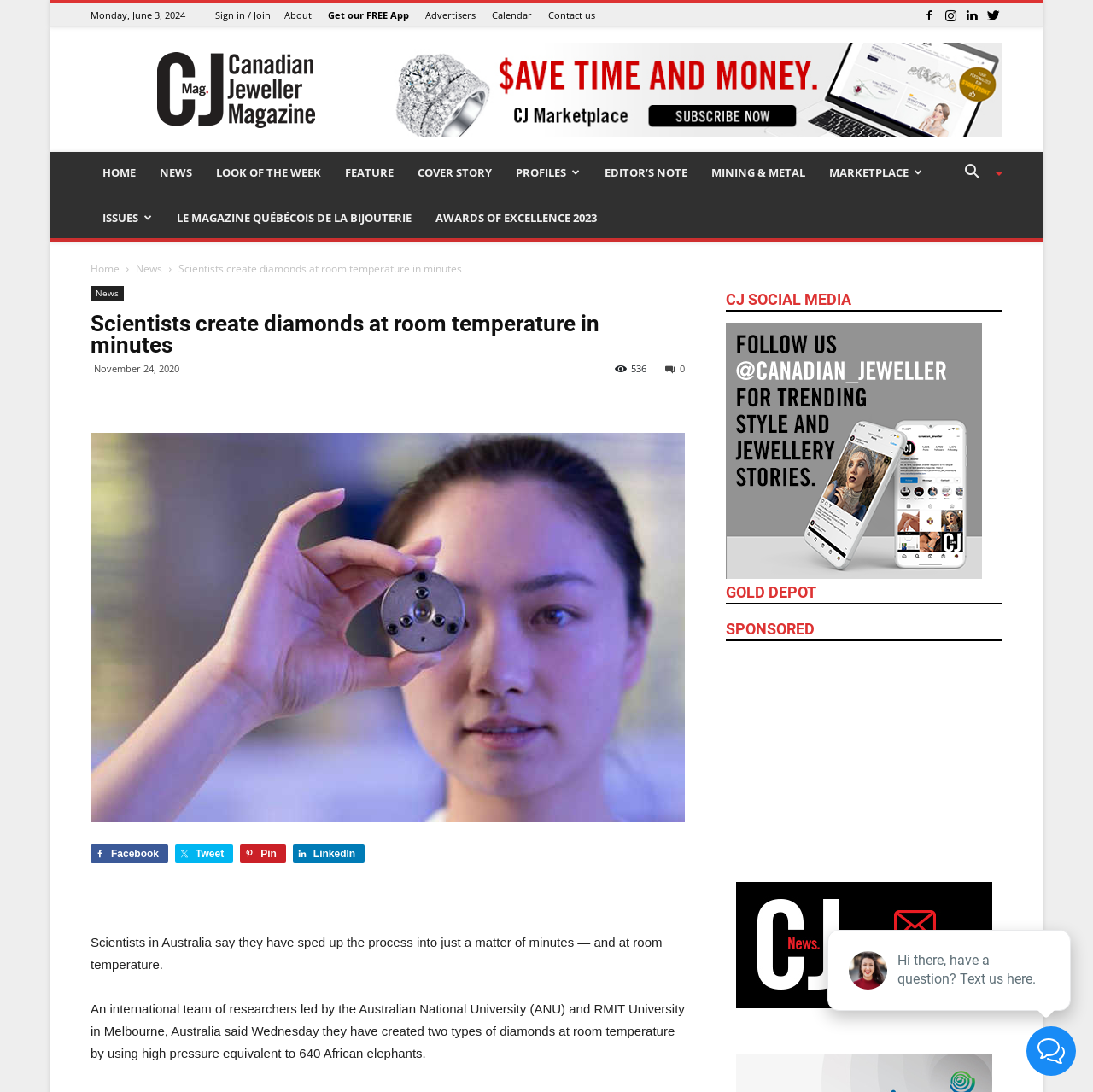Pinpoint the bounding box coordinates of the clickable element to carry out the following instruction: "Click on the 'Sign in / Join' link."

[0.197, 0.008, 0.248, 0.02]